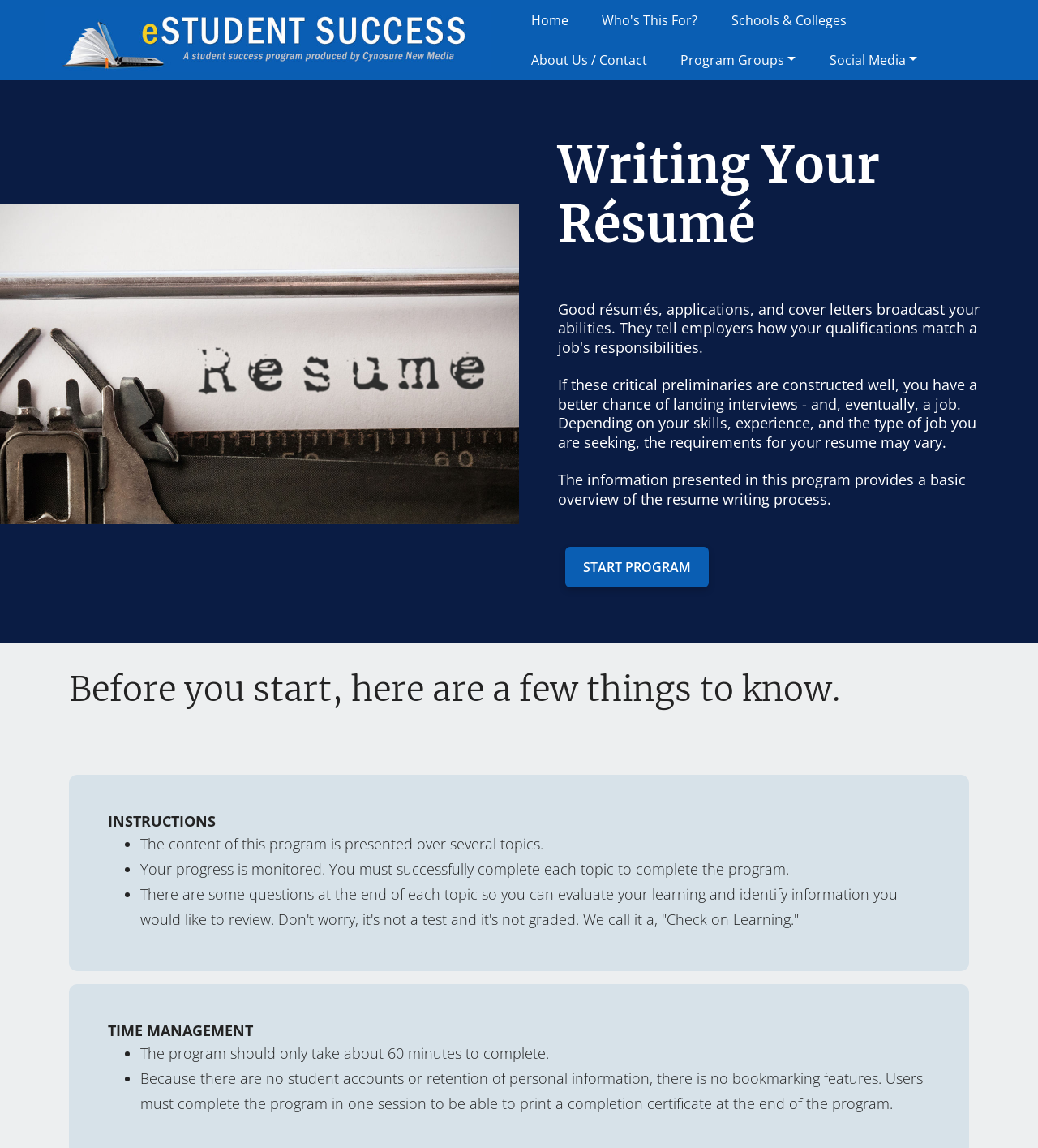Find and specify the bounding box coordinates that correspond to the clickable region for the instruction: "Click the Schools & Colleges link".

[0.705, 0.006, 0.816, 0.029]